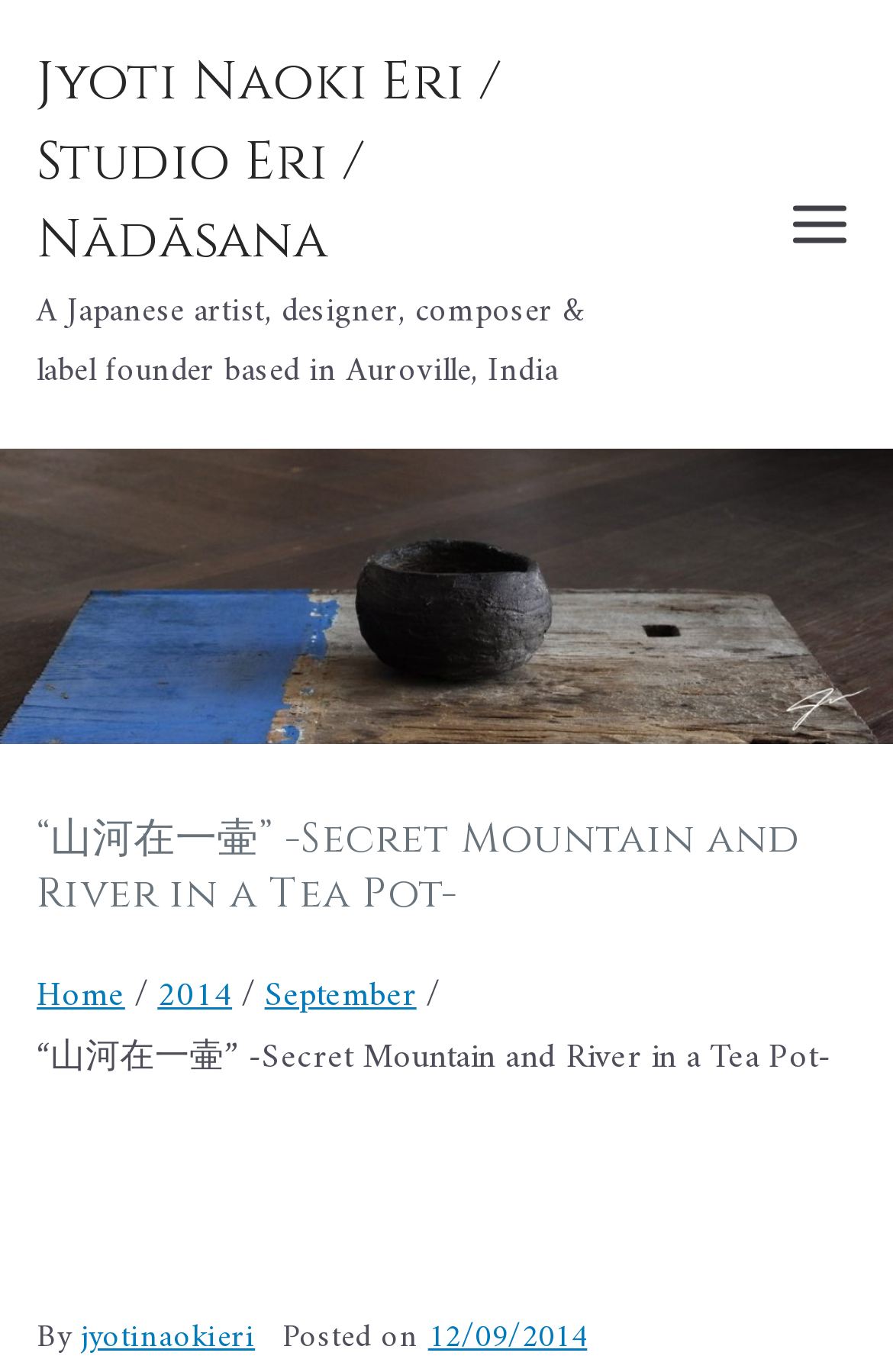Provide the bounding box coordinates for the UI element described in this sentence: "aria-label="Primary Menu"". The coordinates should be four float values between 0 and 1, i.e., [left, top, right, bottom].

[0.877, 0.14, 0.959, 0.186]